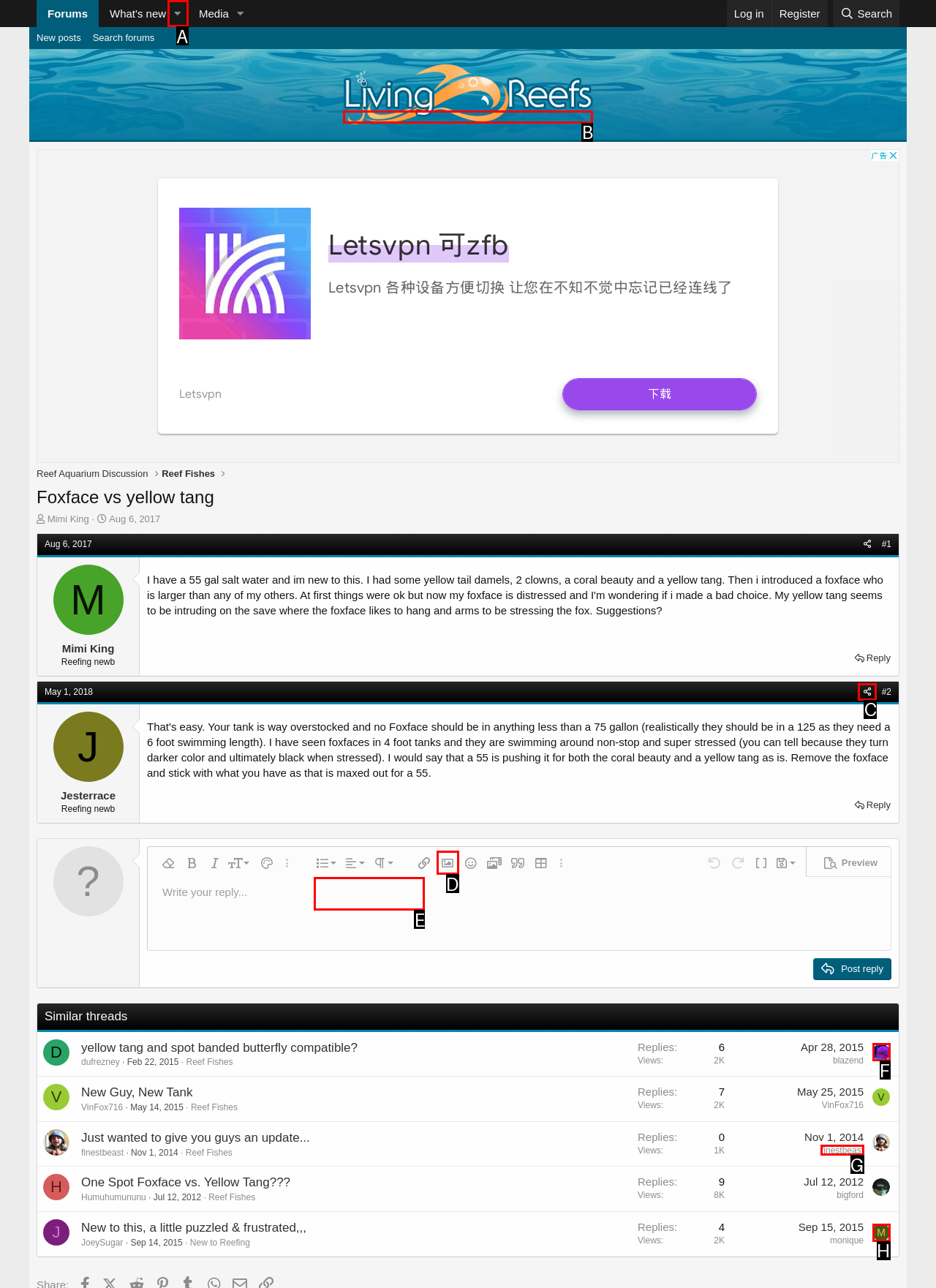Identify the correct UI element to click to achieve the task: Toggle the expanded menu.
Answer with the letter of the appropriate option from the choices given.

A